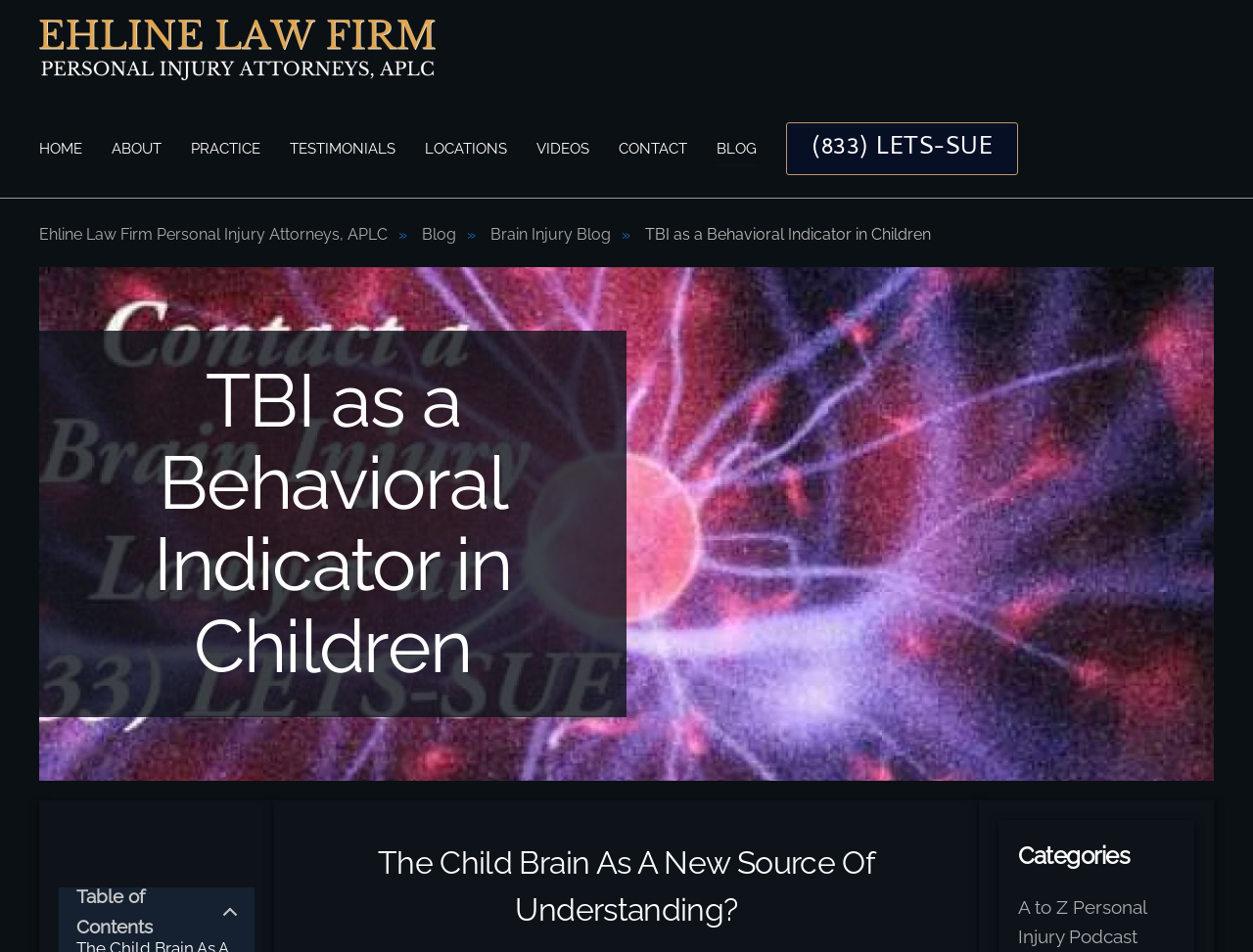What is the name of the law firm? Look at the image and give a one-word or short phrase answer.

Ehline Law Firm